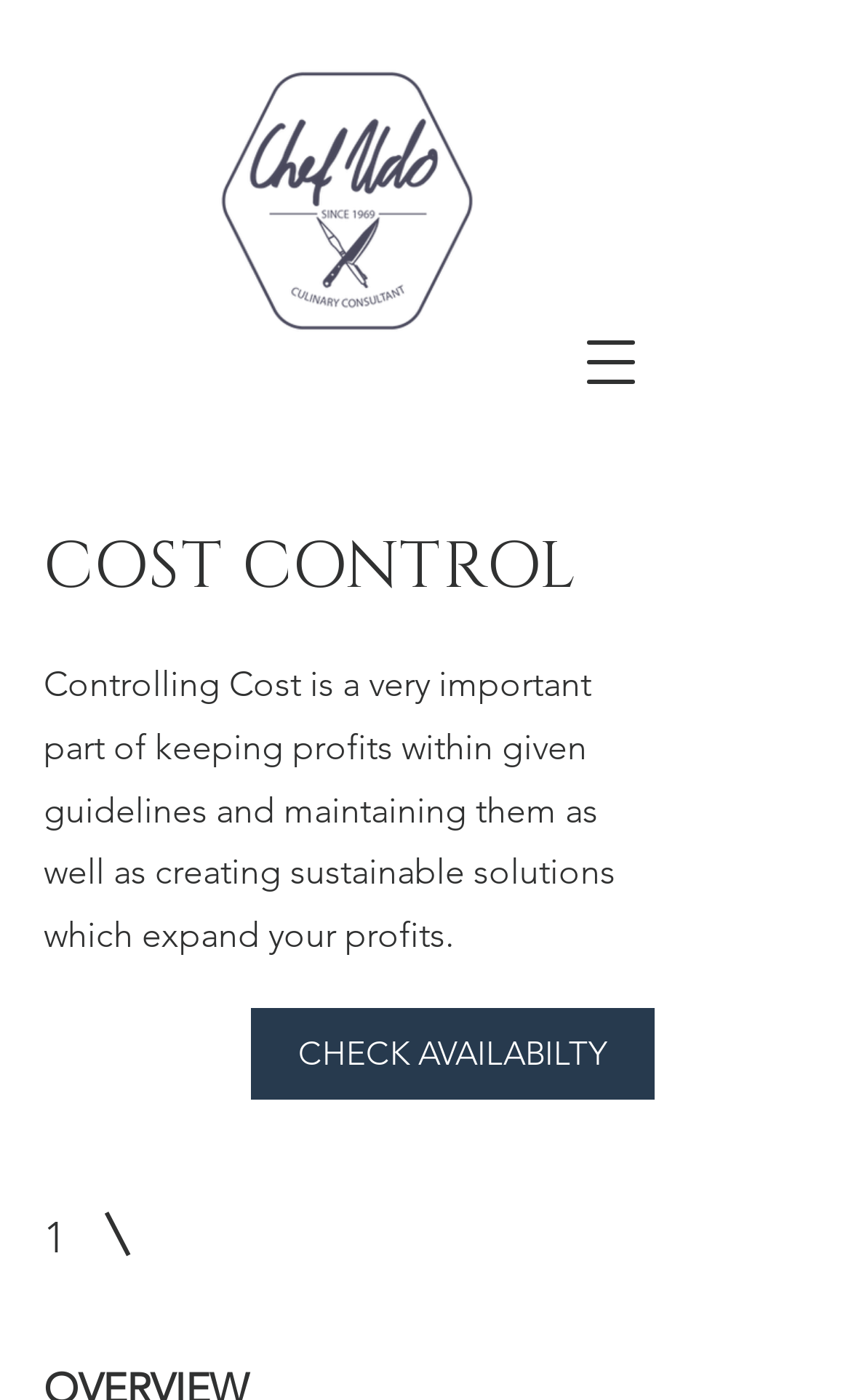Please specify the bounding box coordinates in the format (top-left x, top-left y, bottom-right x, bottom-right y), with all values as floating point numbers between 0 and 1. Identify the bounding box of the UI element described by: CHECK AVAILABILTY

[0.295, 0.72, 0.769, 0.785]